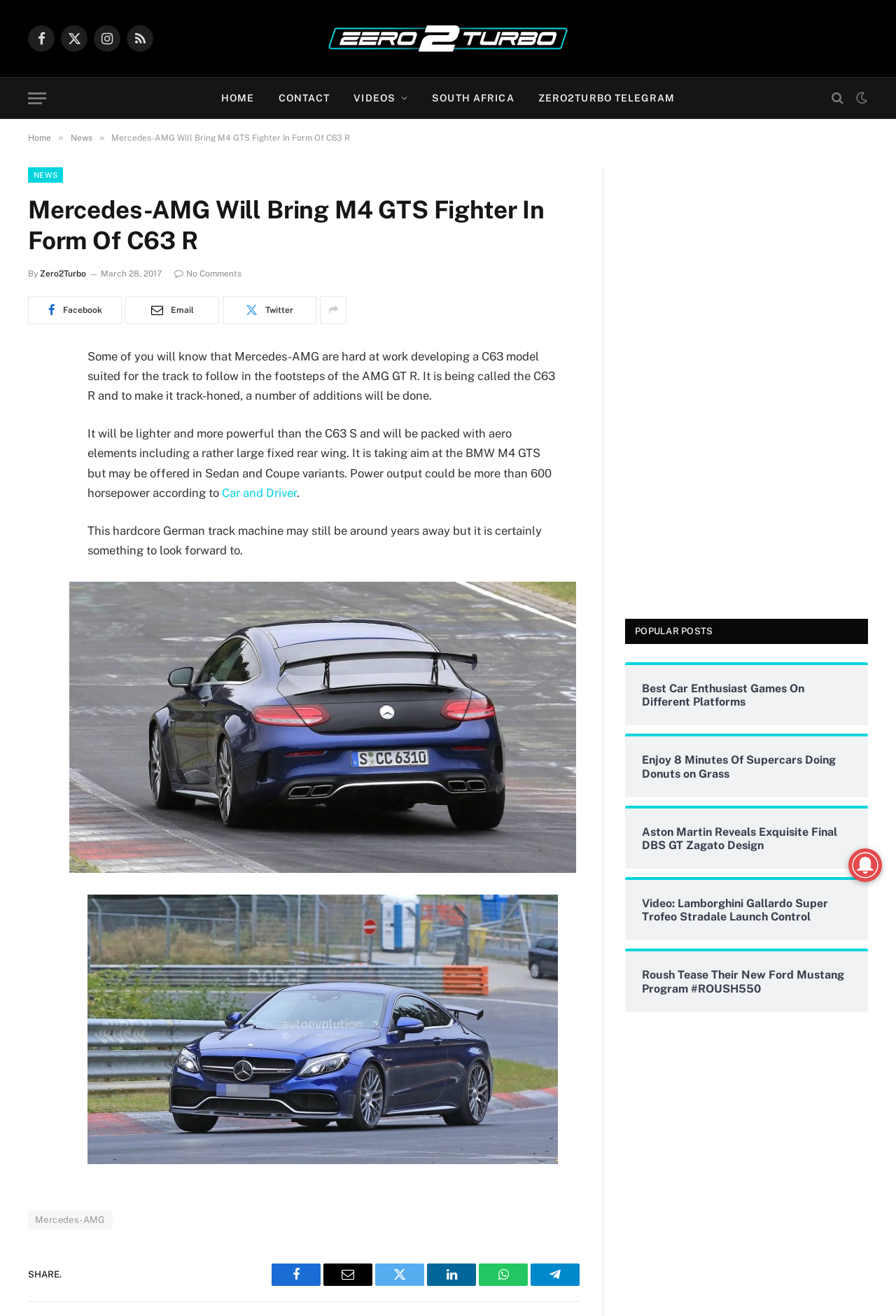Please locate the clickable area by providing the bounding box coordinates to follow this instruction: "Read the article".

[0.031, 0.263, 0.647, 0.936]